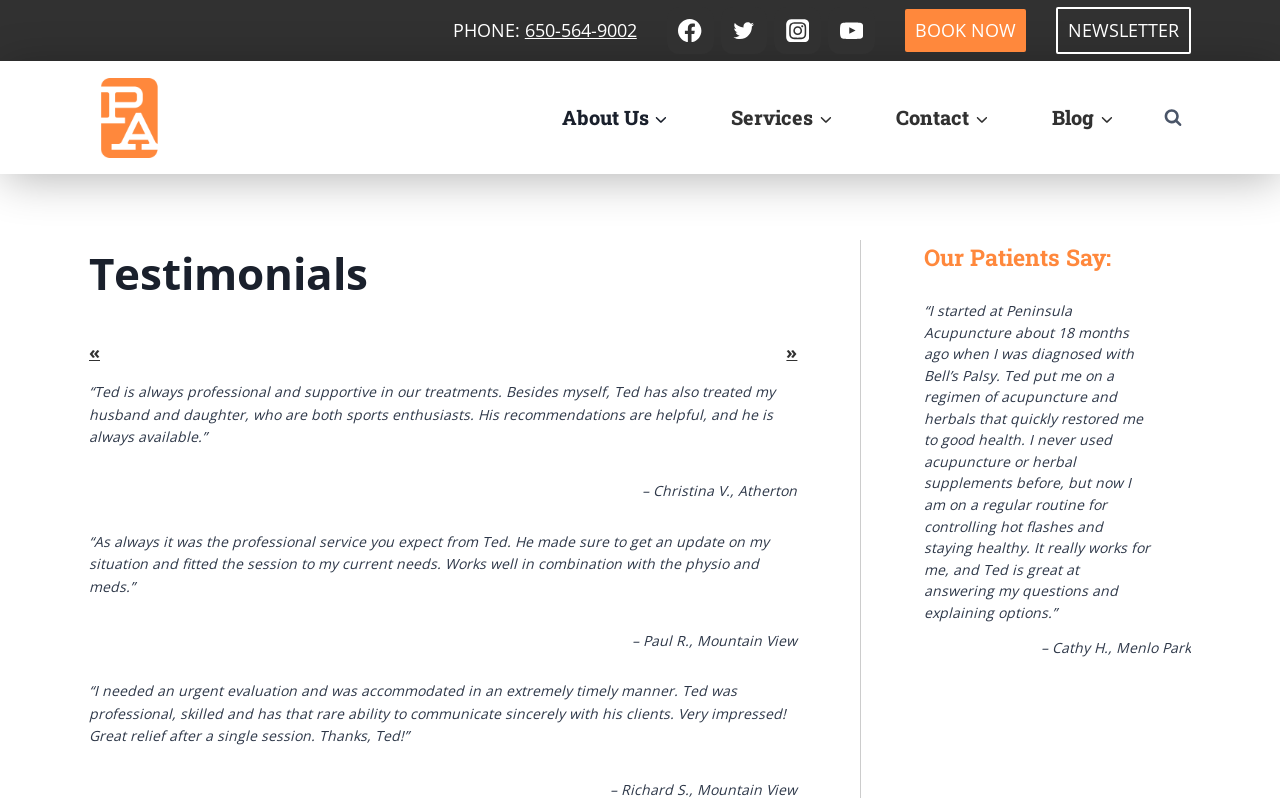Indicate the bounding box coordinates of the clickable region to achieve the following instruction: "Read the blog."

[0.797, 0.115, 0.895, 0.179]